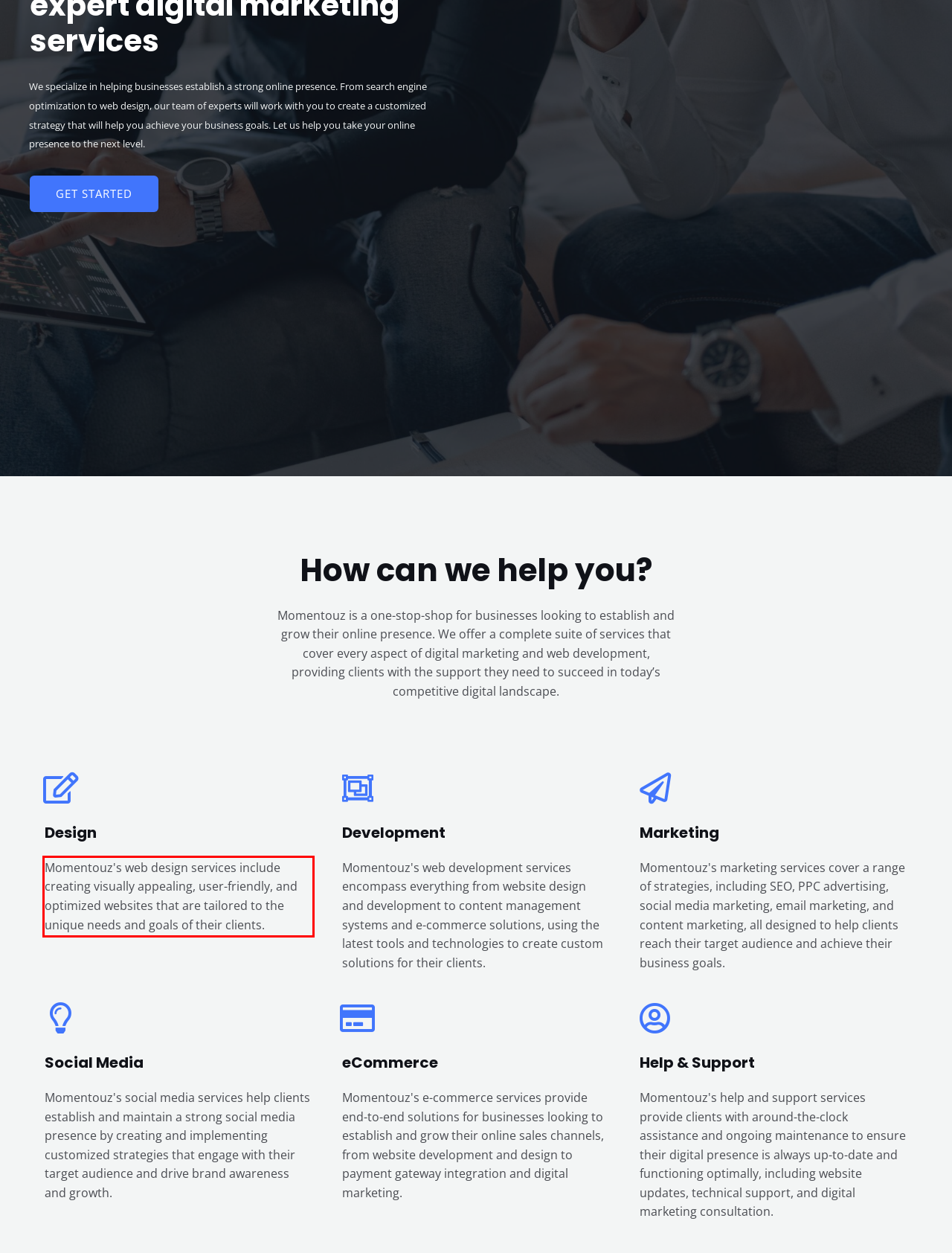Within the provided webpage screenshot, find the red rectangle bounding box and perform OCR to obtain the text content.

Momentouz's web design services include creating visually appealing, user-friendly, and optimized websites that are tailored to the unique needs and goals of their clients.